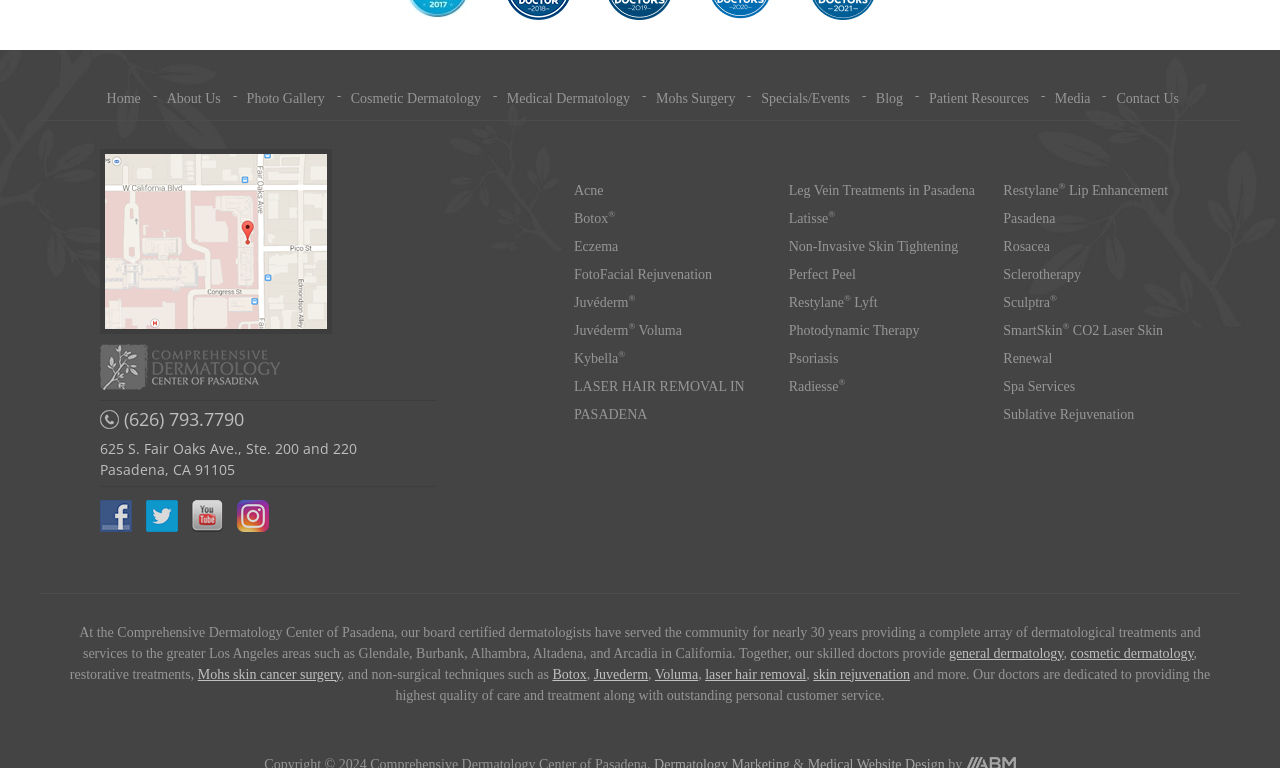Determine the bounding box coordinates of the region that needs to be clicked to achieve the task: "Read about Acne".

[0.448, 0.238, 0.472, 0.257]